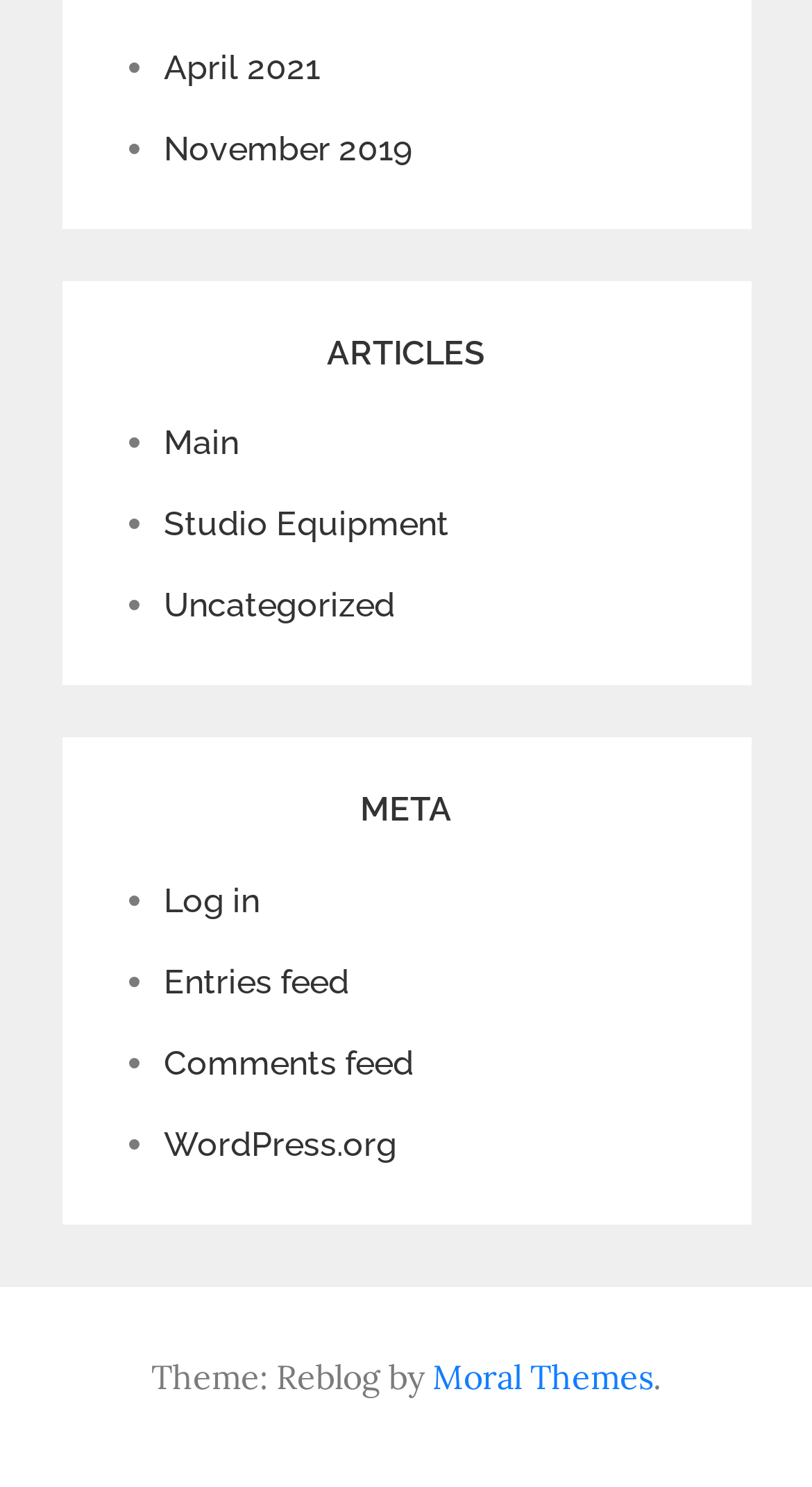Kindly determine the bounding box coordinates for the clickable area to achieve the given instruction: "Go to the main page".

[0.201, 0.285, 0.294, 0.311]